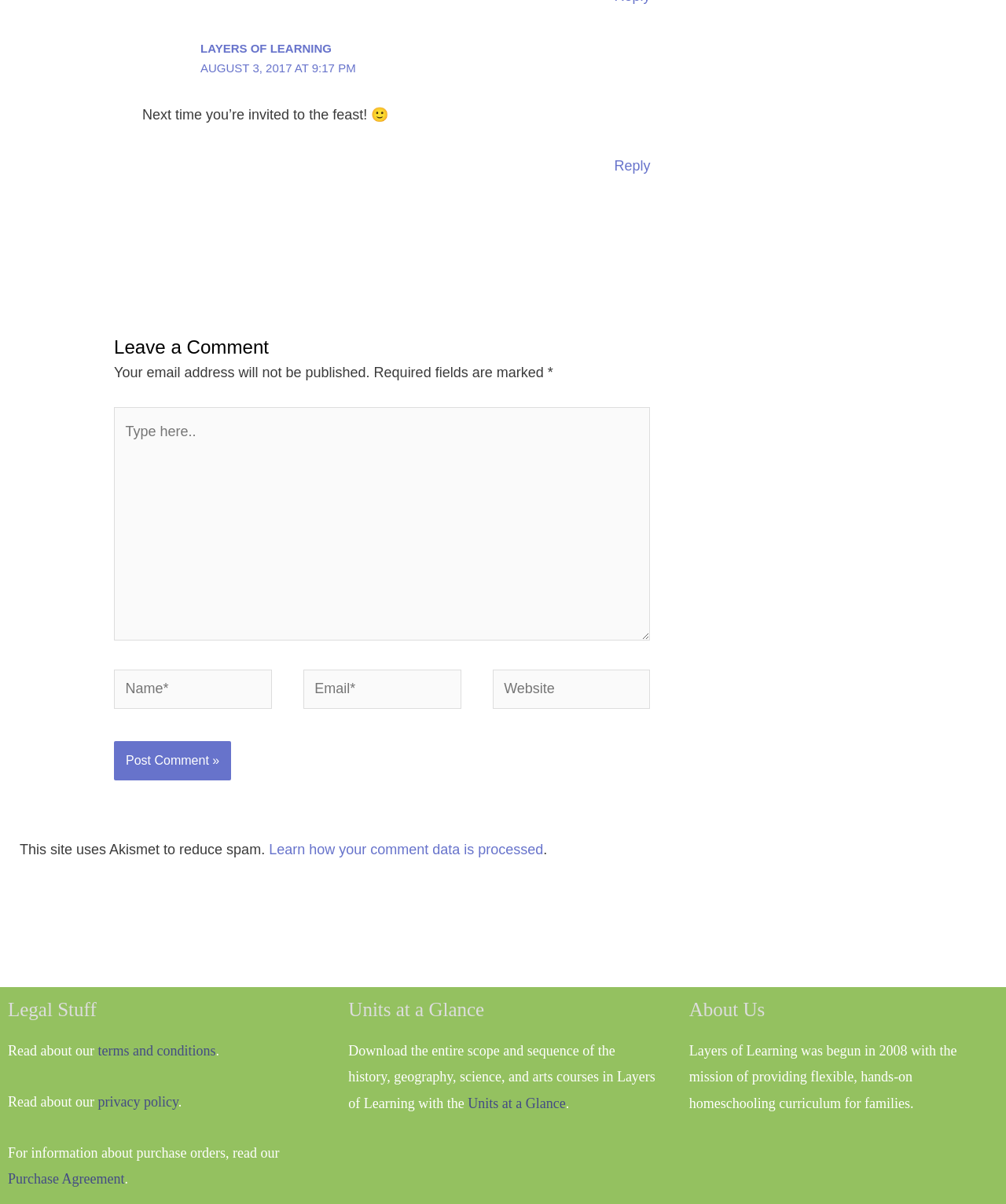Please specify the bounding box coordinates in the format (top-left x, top-left y, bottom-right x, bottom-right y), with all values as floating point numbers between 0 and 1. Identify the bounding box of the UI element described by: name="s" placeholder="search..."

None